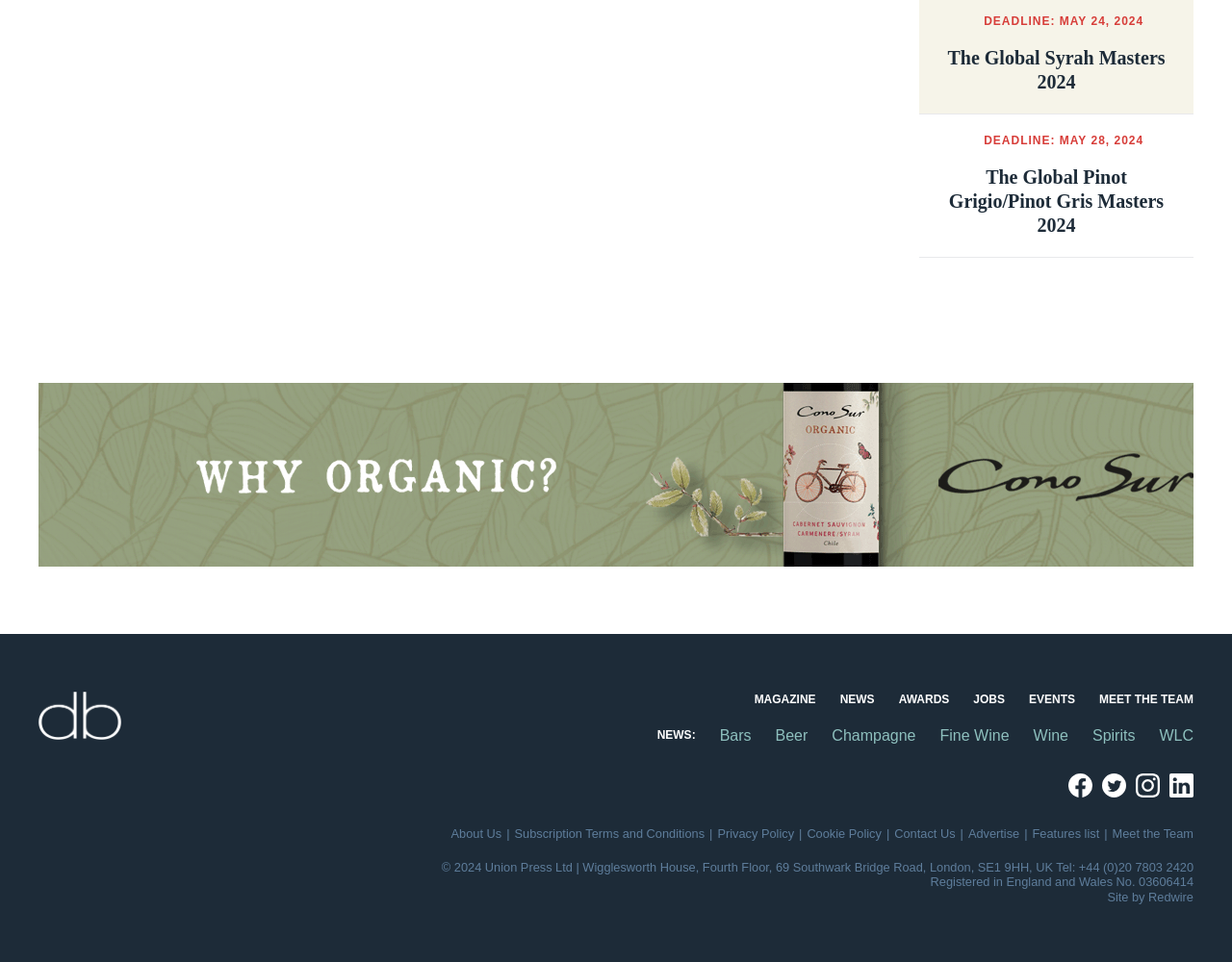What is the deadline for The Global Pinot Grigio/Pinot Gris Masters 2024?
Give a thorough and detailed response to the question.

The deadline for The Global Pinot Grigio/Pinot Gris Masters 2024 can be found in the link element that says 'Calendar DEADLINE: MAY 28, 2024 The Global Pinot Grigio/Pinot Gris Masters 2024'.